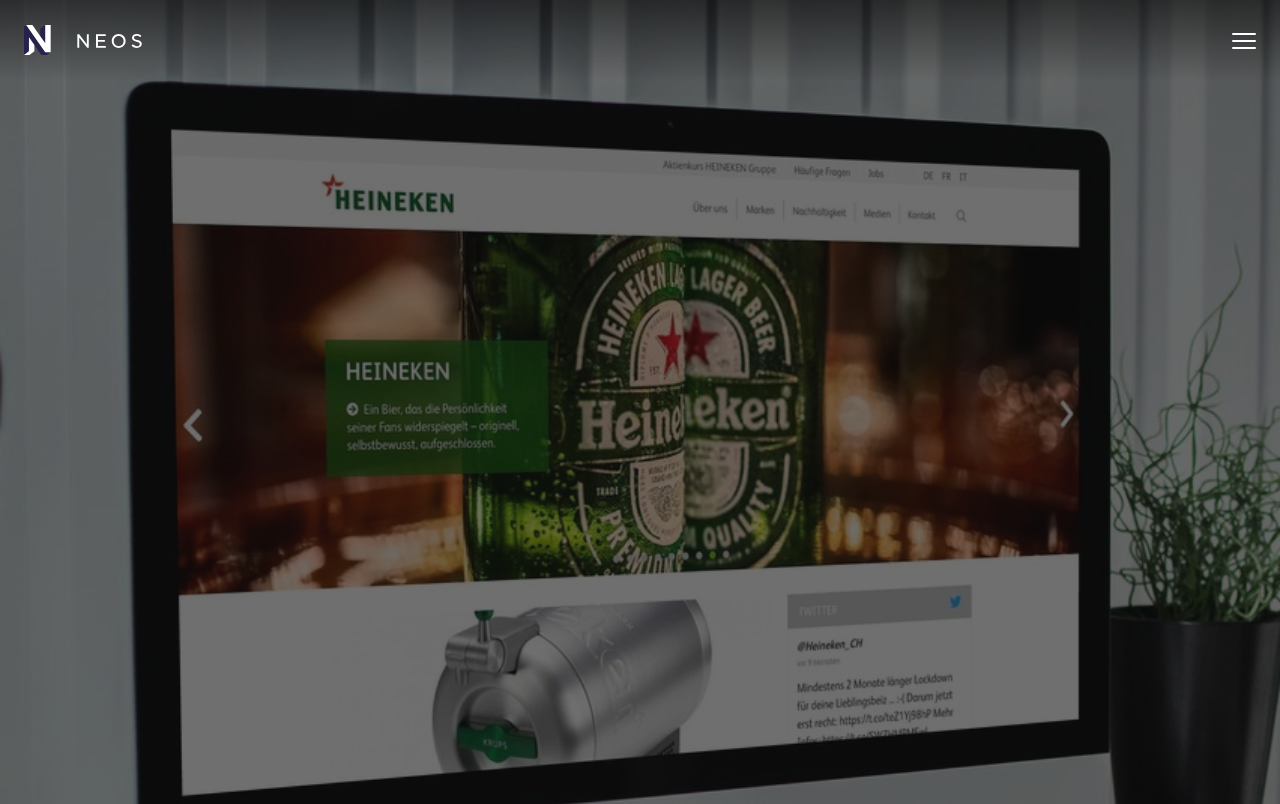Find the UI element described as: "DE" and predict its bounding box coordinates. Ensure the coordinates are four float numbers between 0 and 1, [left, top, right, bottom].

[0.019, 0.851, 0.506, 0.883]